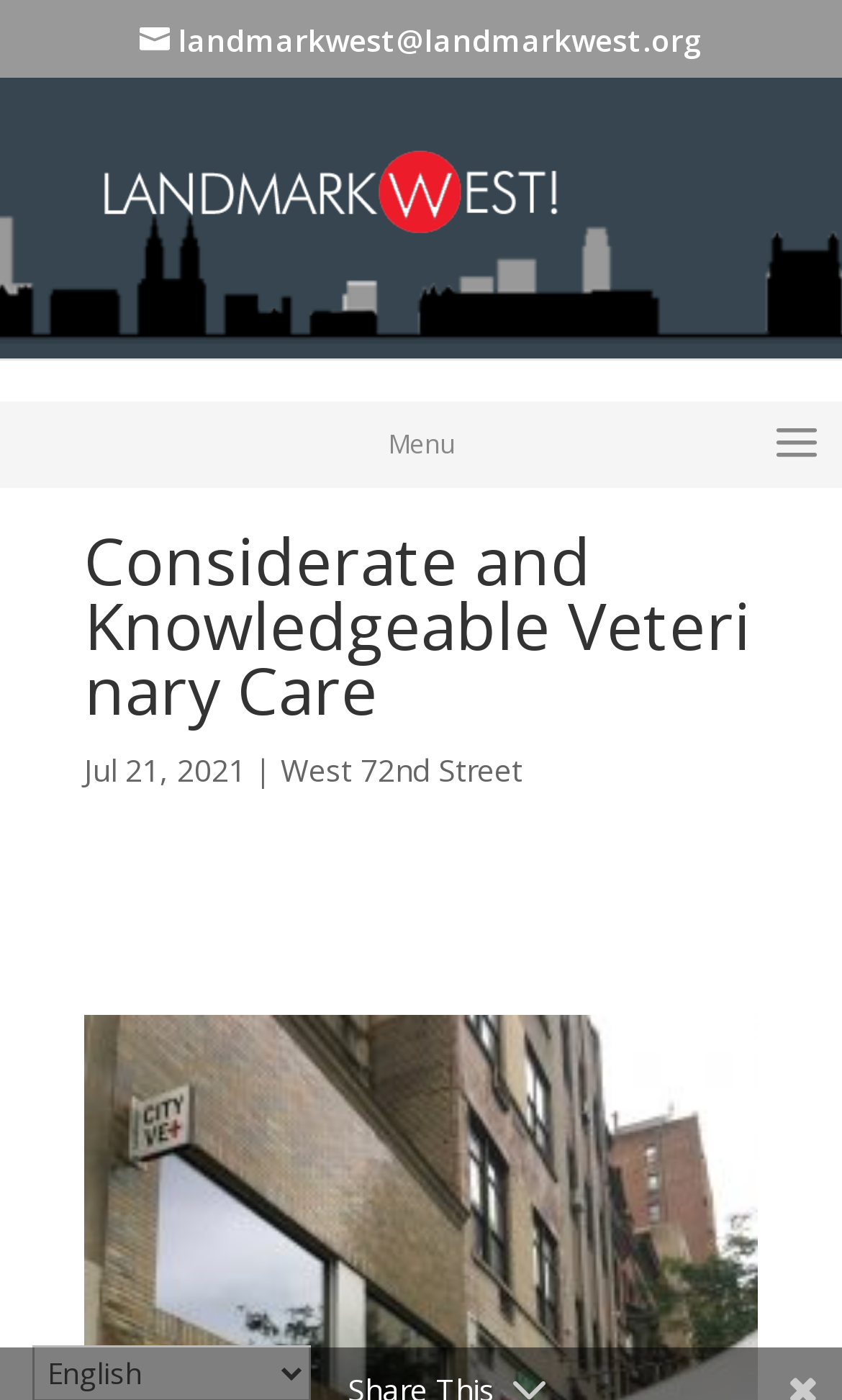What is the purpose of the link at the top-right corner?
From the image, respond using a single word or phrase.

Skip to content